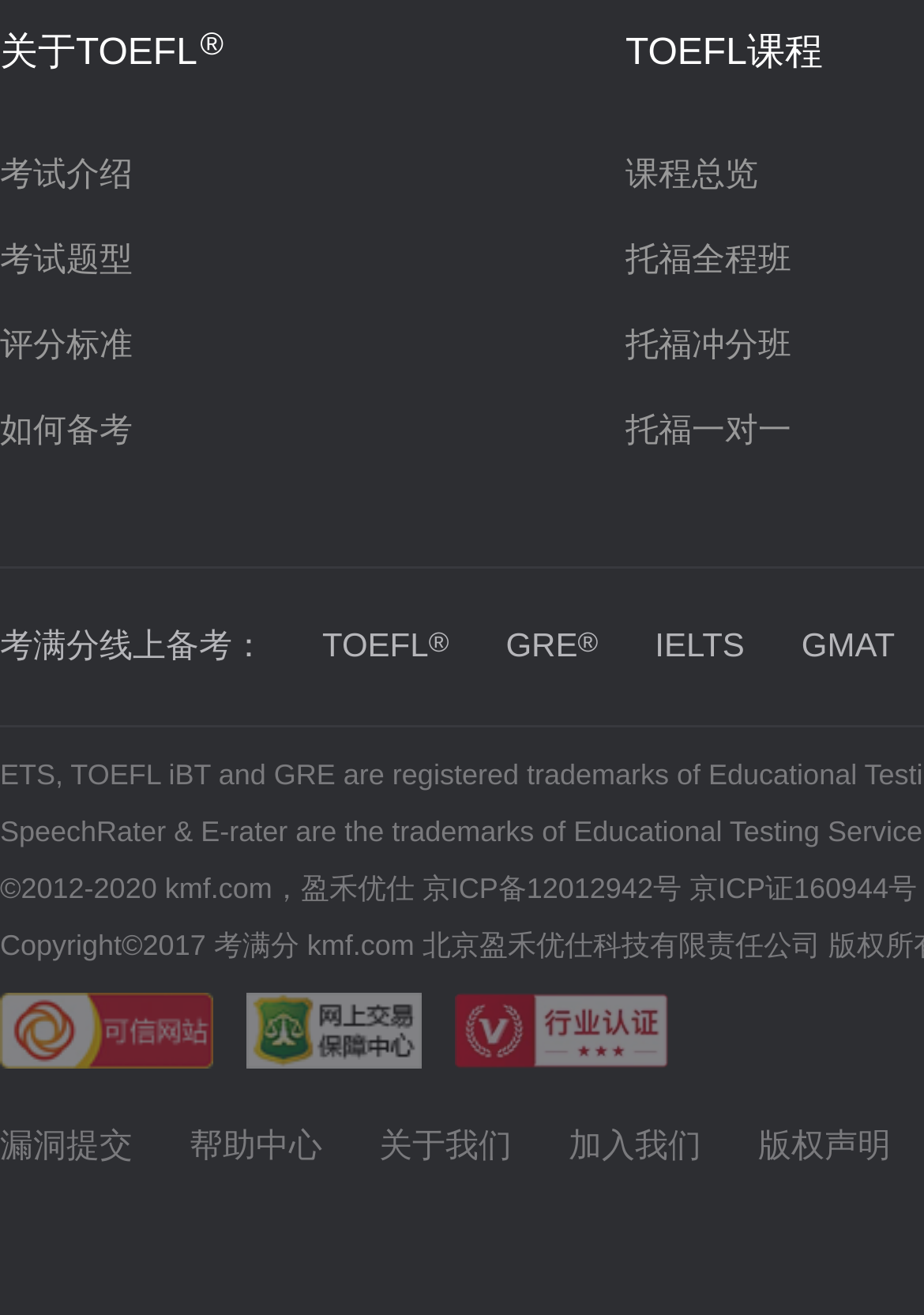Based on what you see in the screenshot, provide a thorough answer to this question: What is the name of the exam introduced on this webpage?

The webpage has a heading '关于TOEFL ®' which suggests that the webpage is introducing TOEFL exam.